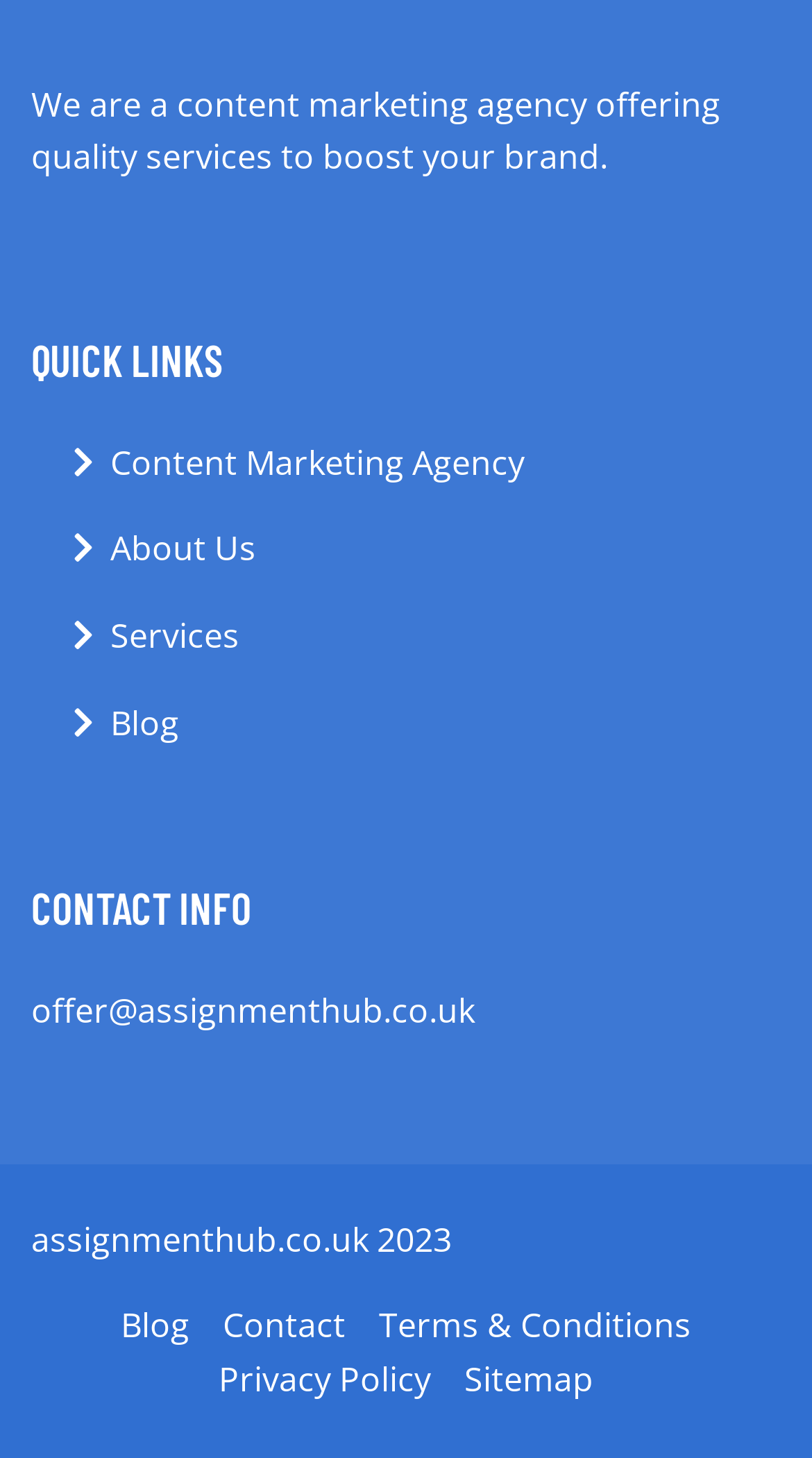Locate the bounding box coordinates of the area to click to fulfill this instruction: "contact via email". The bounding box should be presented as four float numbers between 0 and 1, in the order [left, top, right, bottom].

[0.038, 0.677, 0.585, 0.709]